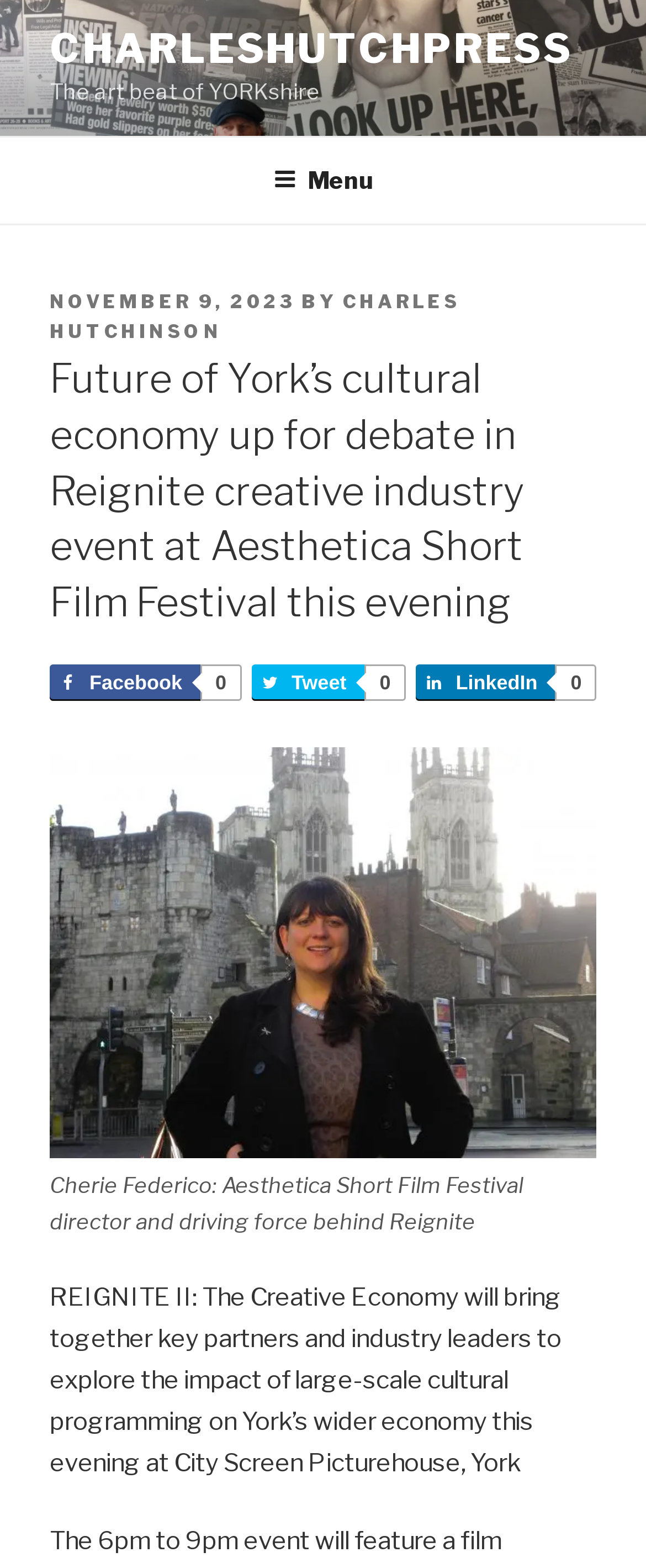Give a one-word or short phrase answer to the question: 
What is the date of the post?

November 9, 2023